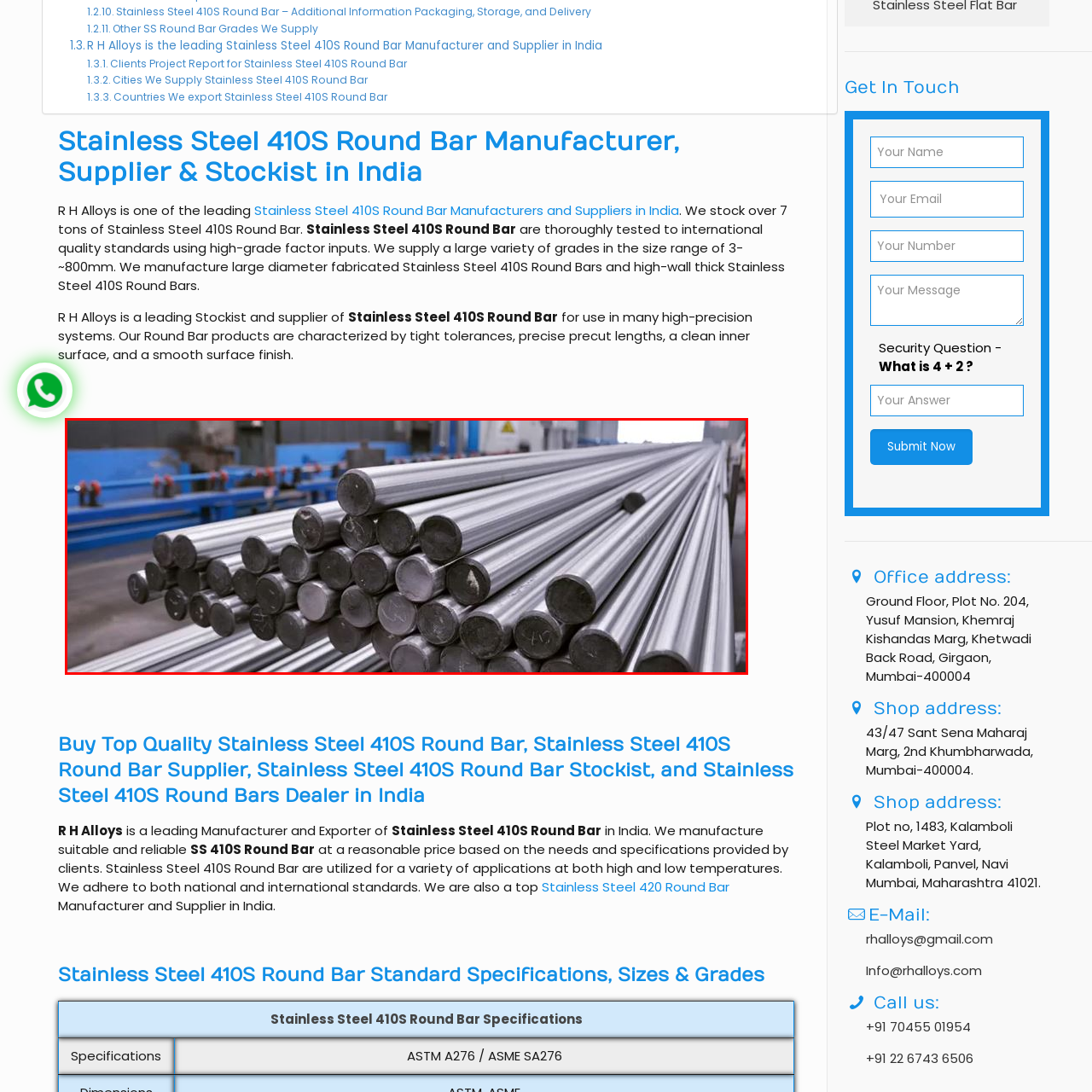Observe the area inside the red box, What is the shape of the steel bars? Respond with a single word or phrase.

cylindrical